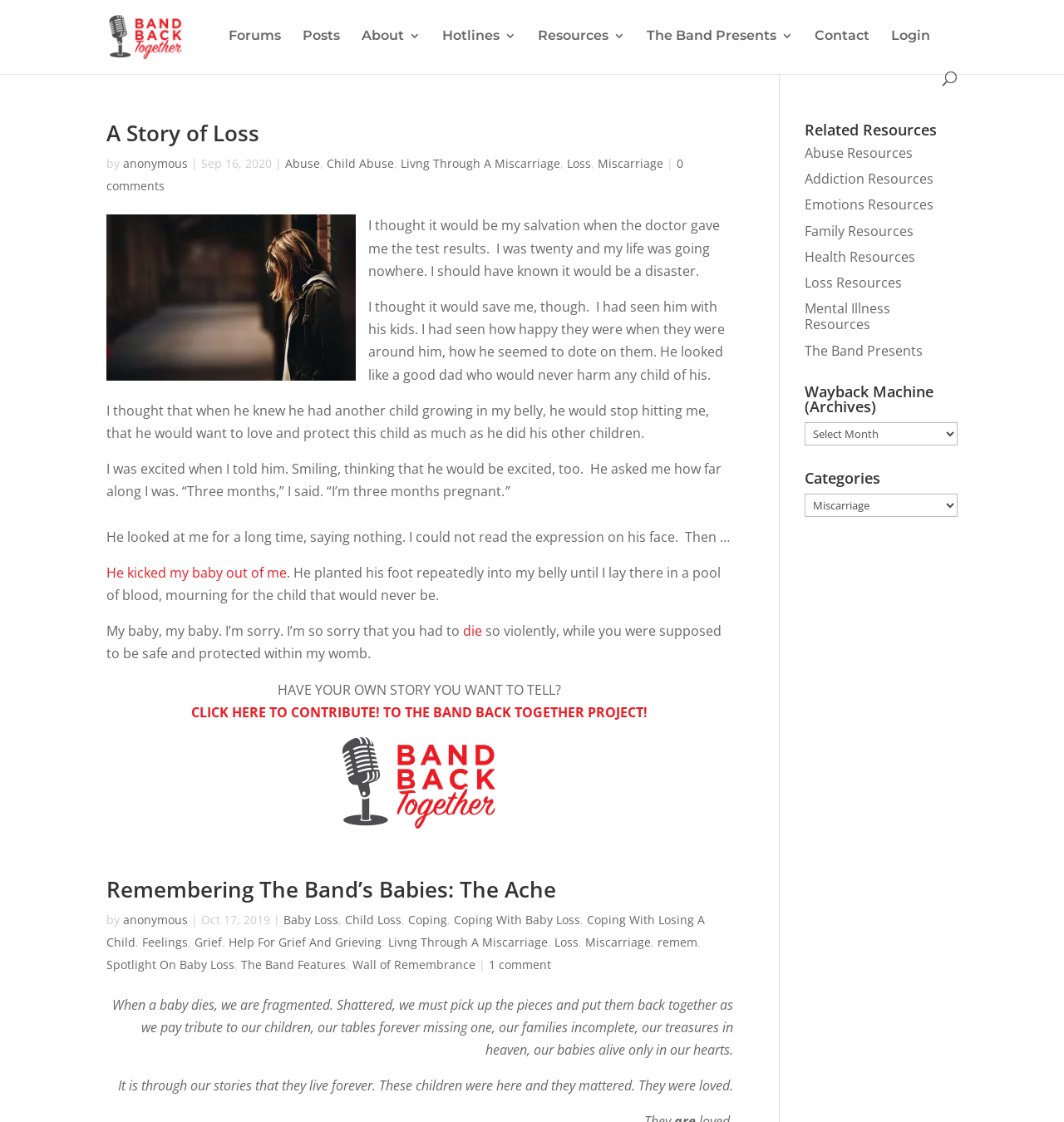Give a one-word or one-phrase response to the question: 
How many comments are there on the second article?

1 comment